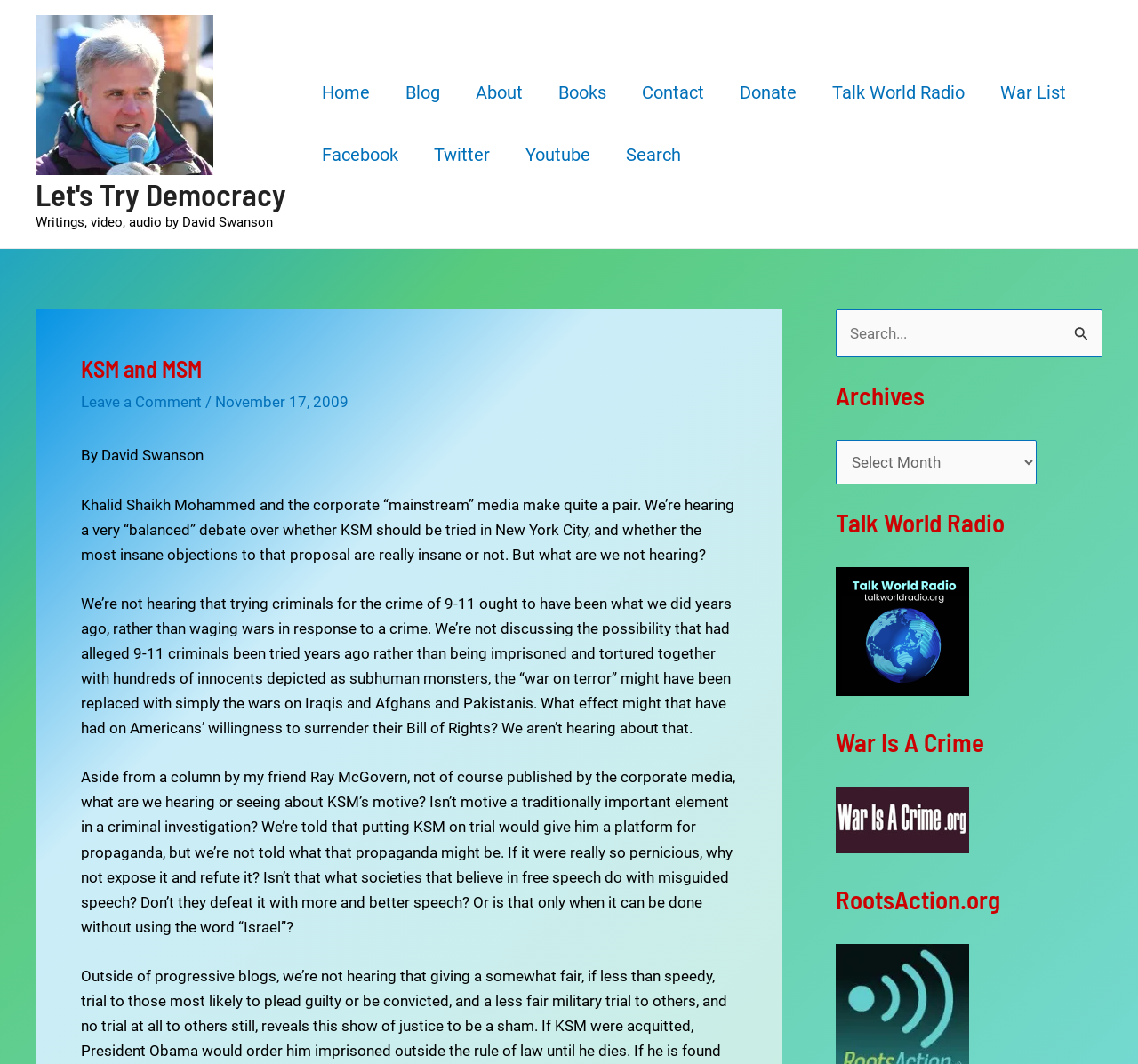Kindly provide the bounding box coordinates of the section you need to click on to fulfill the given instruction: "Visit the 'About' page".

[0.402, 0.058, 0.475, 0.116]